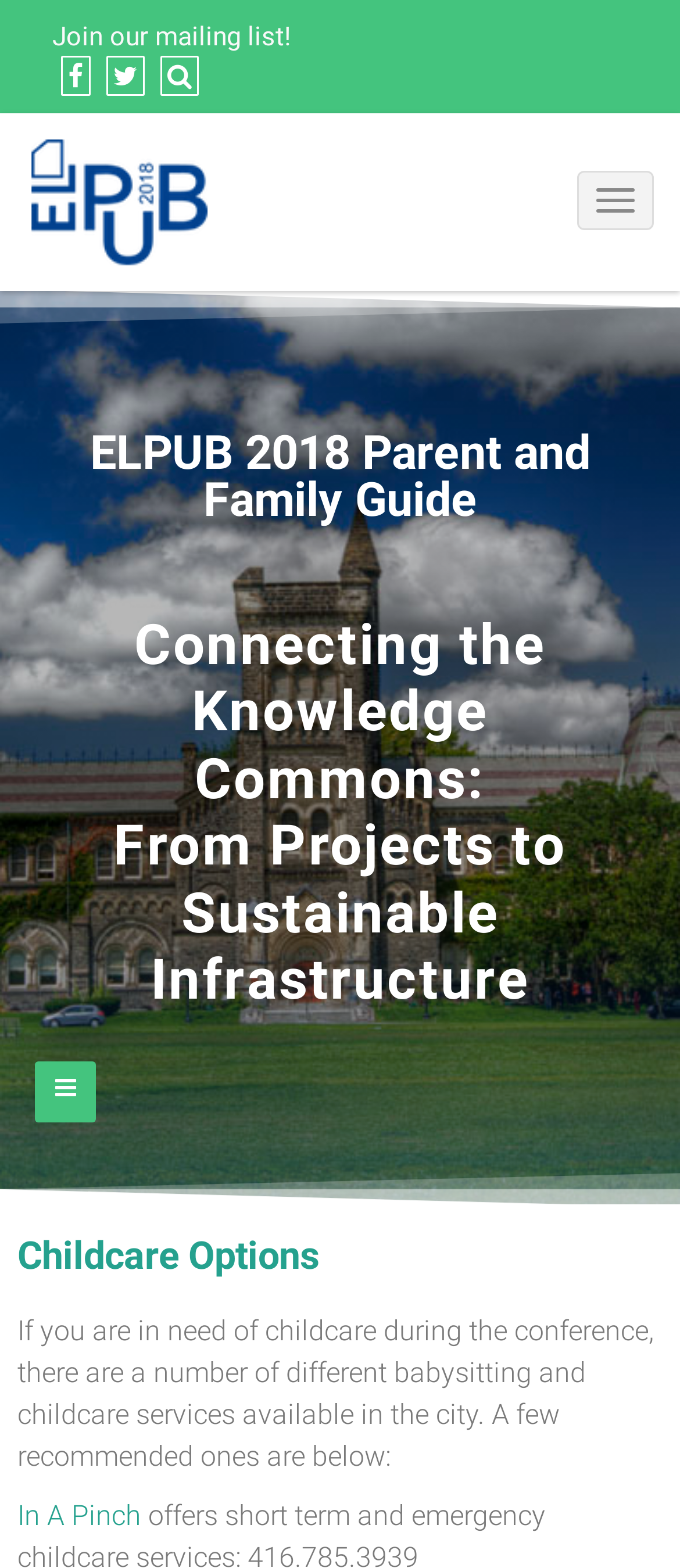Identify the bounding box coordinates of the clickable region to carry out the given instruction: "Toggle navigation".

[0.849, 0.109, 0.962, 0.147]